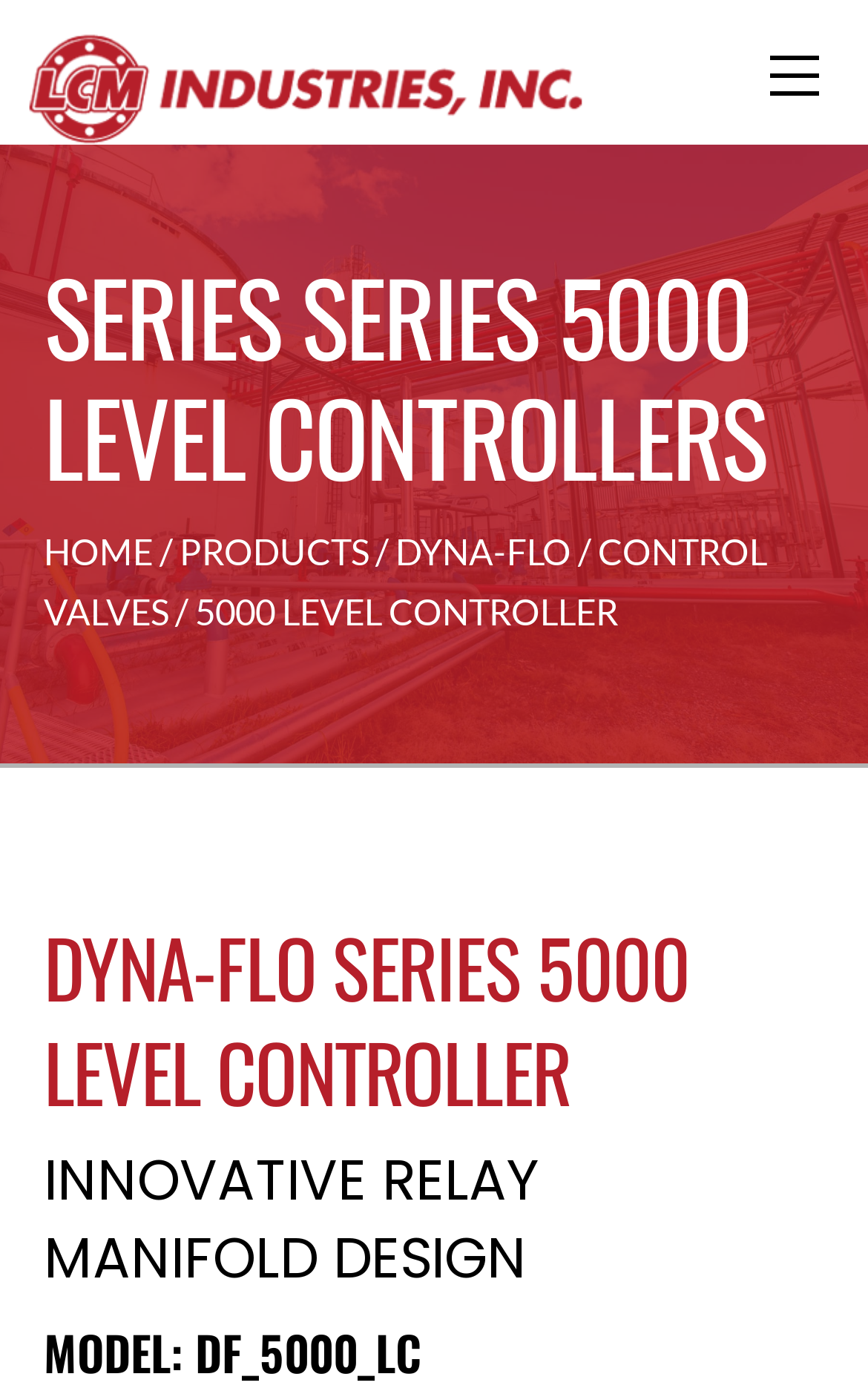Highlight the bounding box of the UI element that corresponds to this description: "DYNA-FLO / CONTROL VALVES".

[0.05, 0.381, 0.883, 0.455]